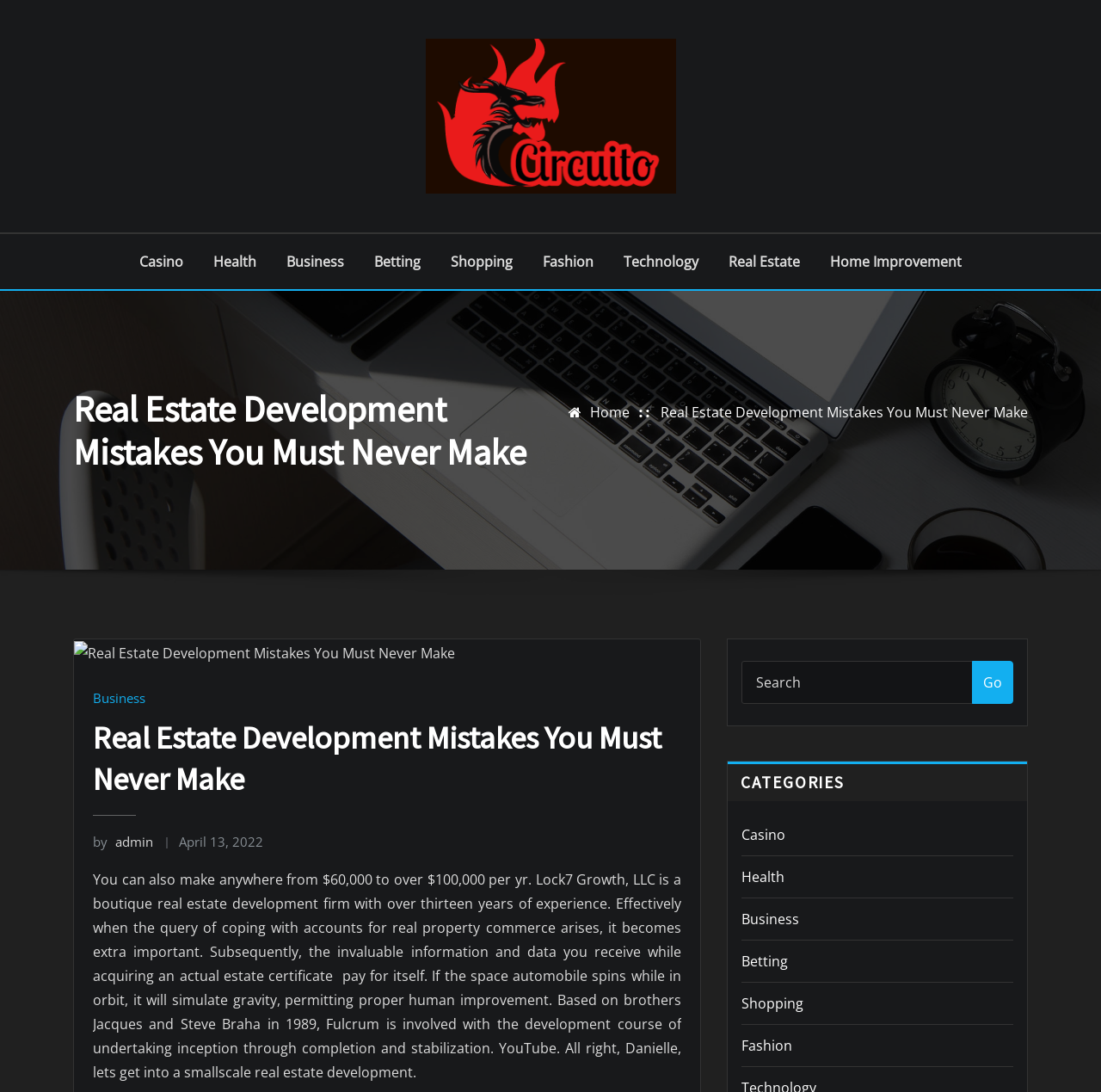Provide the bounding box coordinates of the area you need to click to execute the following instruction: "Read the article 'Real Estate Development Mistakes You Must Never Make'".

[0.6, 0.369, 0.934, 0.386]